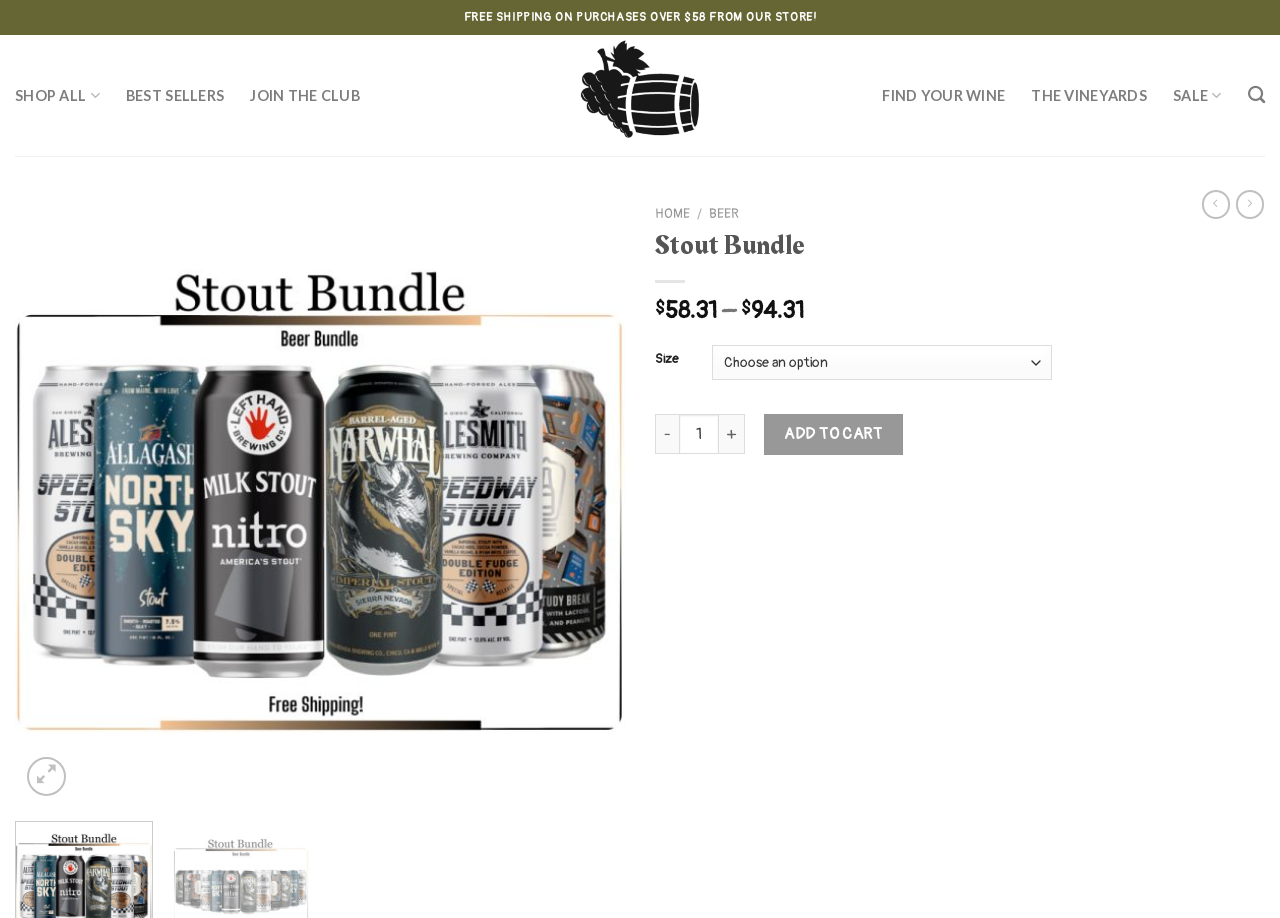Please specify the bounding box coordinates of the element that should be clicked to execute the given instruction: 'Click on the 'ADD TO CART' button'. Ensure the coordinates are four float numbers between 0 and 1, expressed as [left, top, right, bottom].

[0.597, 0.451, 0.705, 0.495]